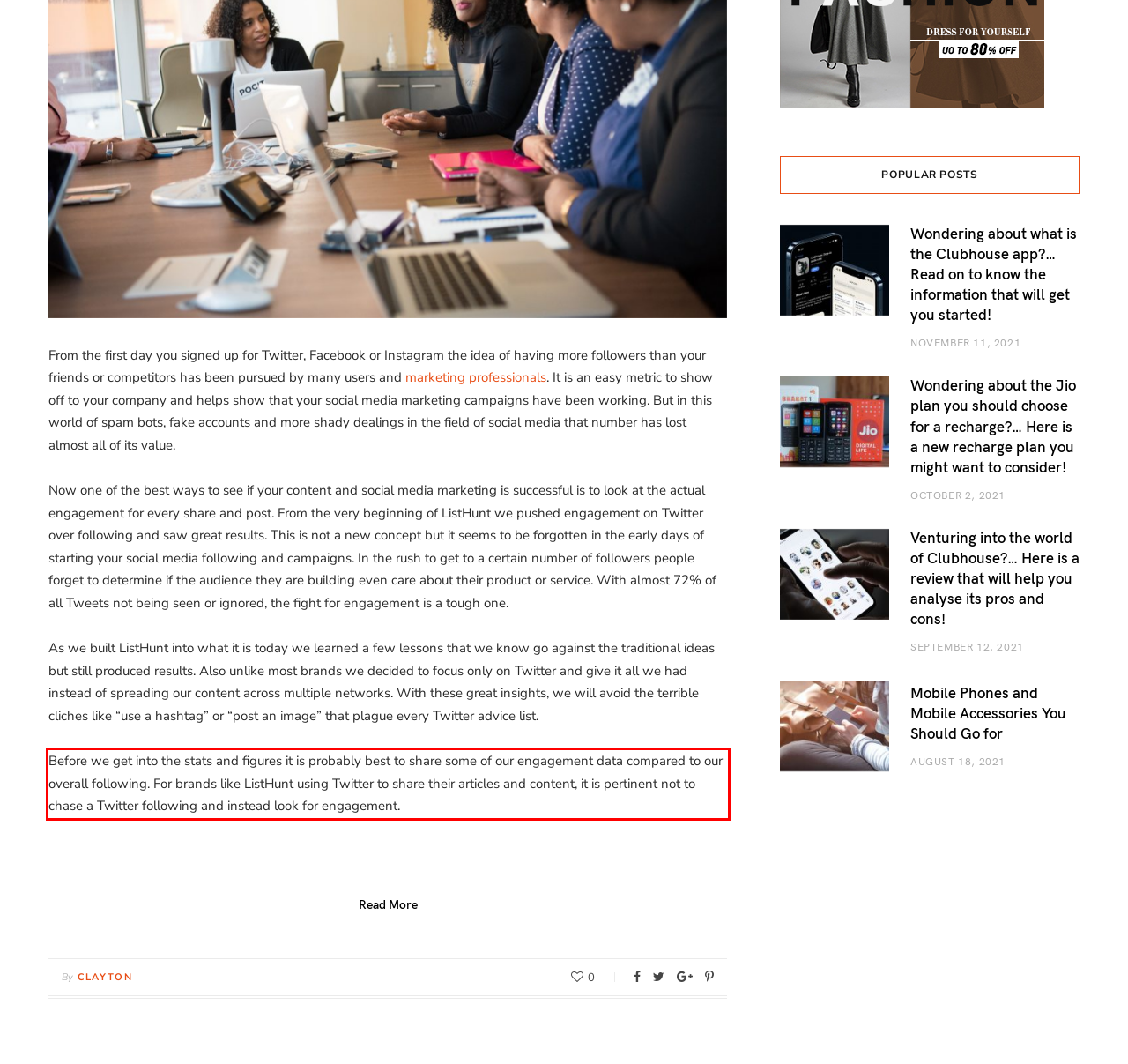Please examine the webpage screenshot containing a red bounding box and use OCR to recognize and output the text inside the red bounding box.

Before we get into the stats and figures it is probably best to share some of our engagement data compared to our overall following. For brands like ListHunt using Twitter to share their articles and content, it is pertinent not to chase a Twitter following and instead look for engagement.